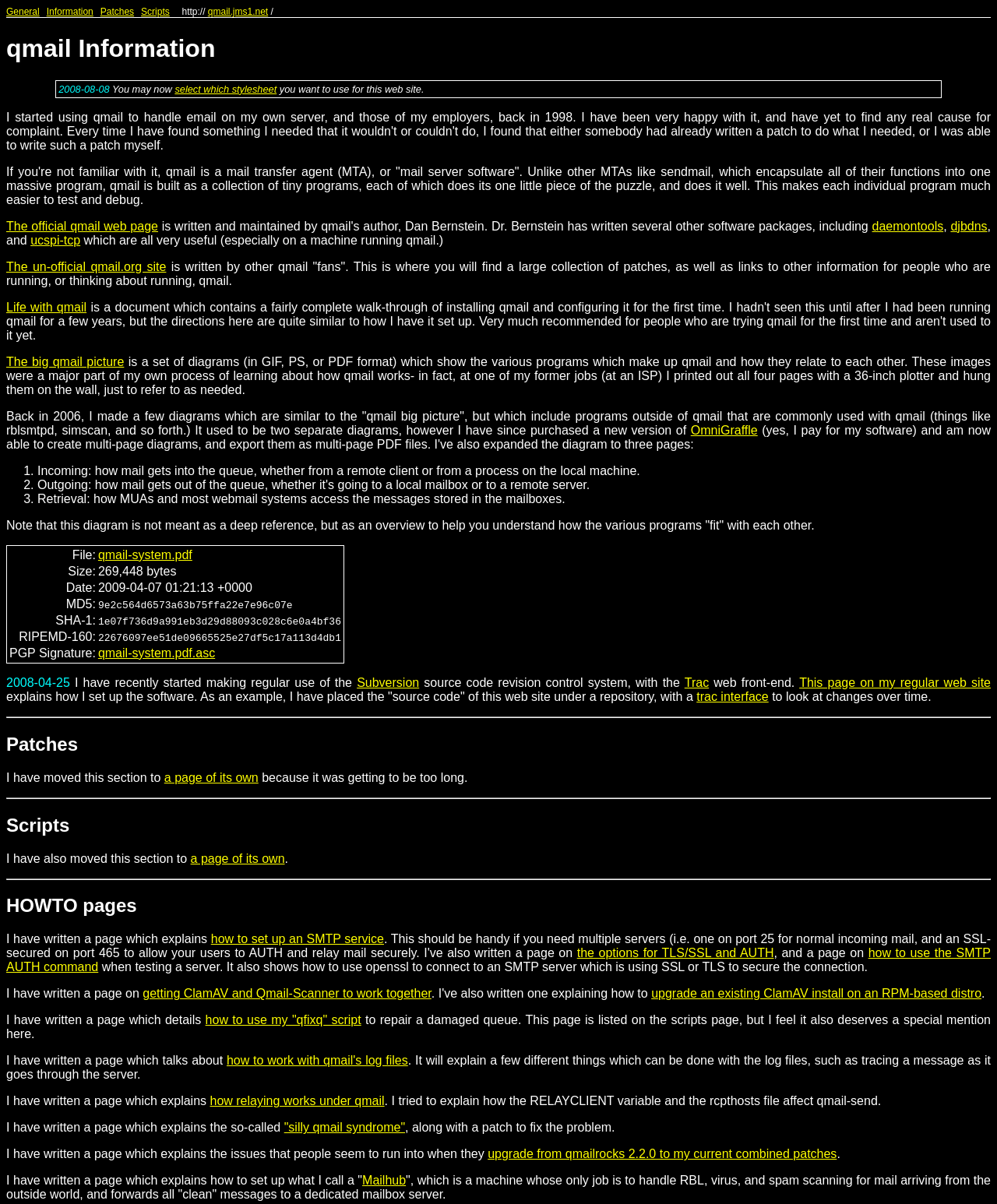Using the element description The un-official qmail.org site, predict the bounding box coordinates for the UI element. Provide the coordinates in (top-left x, top-left y, bottom-right x, bottom-right y) format with values ranging from 0 to 1.

[0.006, 0.216, 0.167, 0.227]